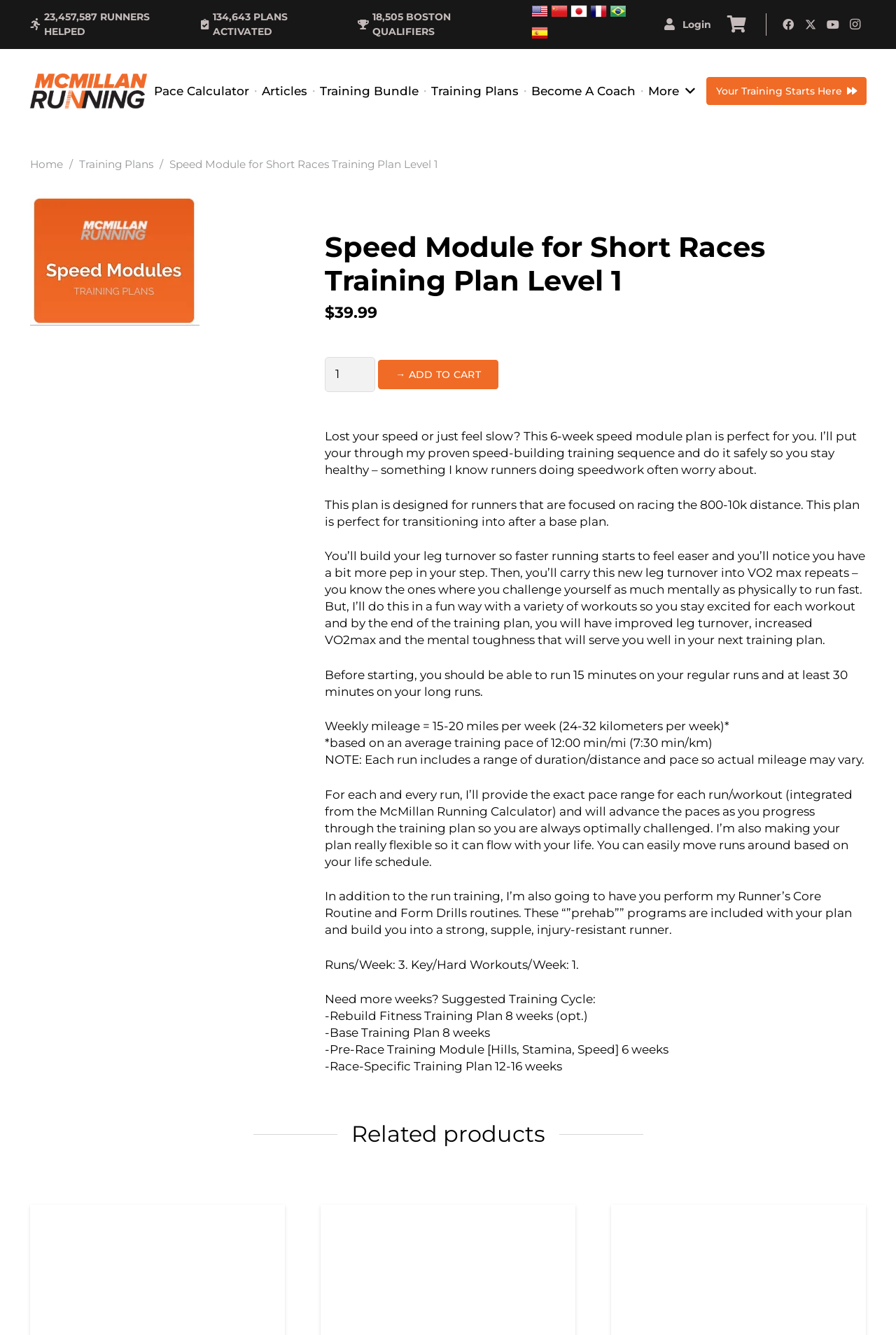What is the number of runners helped?
From the screenshot, provide a brief answer in one word or phrase.

23,457,587